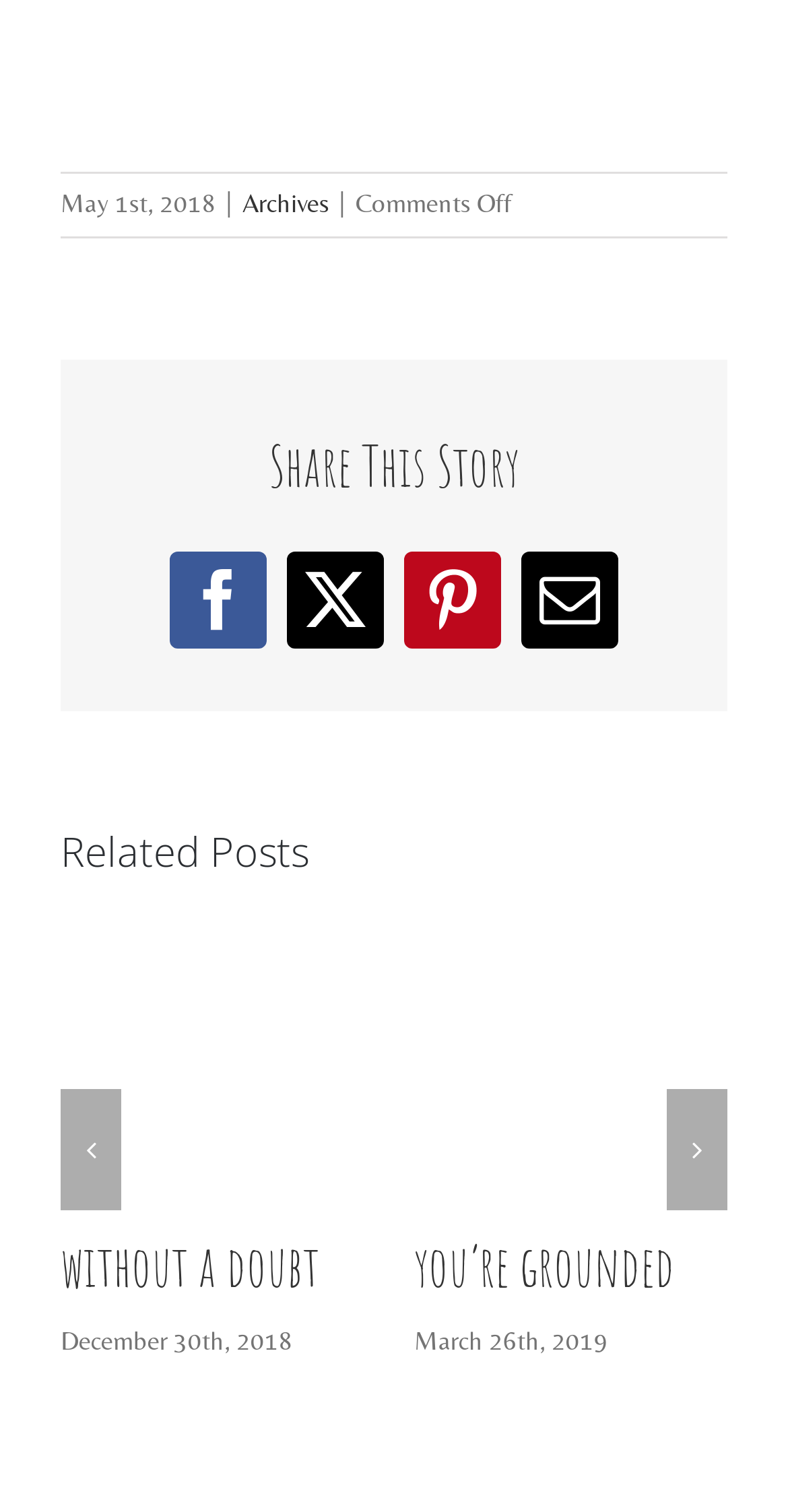Given the element description X, specify the bounding box coordinates of the corresponding UI element in the format (top-left x, top-left y, bottom-right x, bottom-right y). All values must be between 0 and 1.

[0.364, 0.365, 0.487, 0.43]